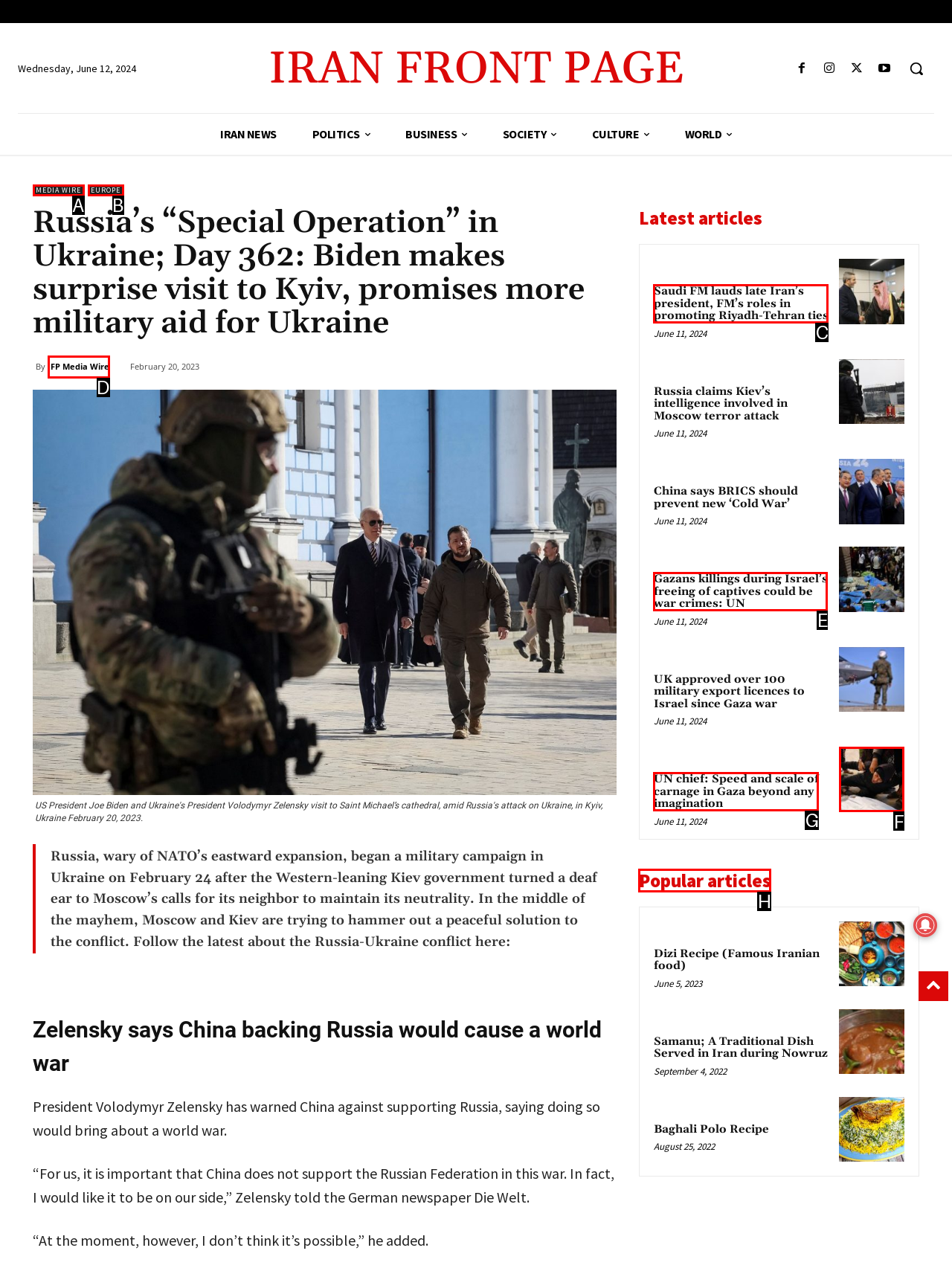Choose the option that matches the following description: IFP Media Wire
Answer with the letter of the correct option.

D